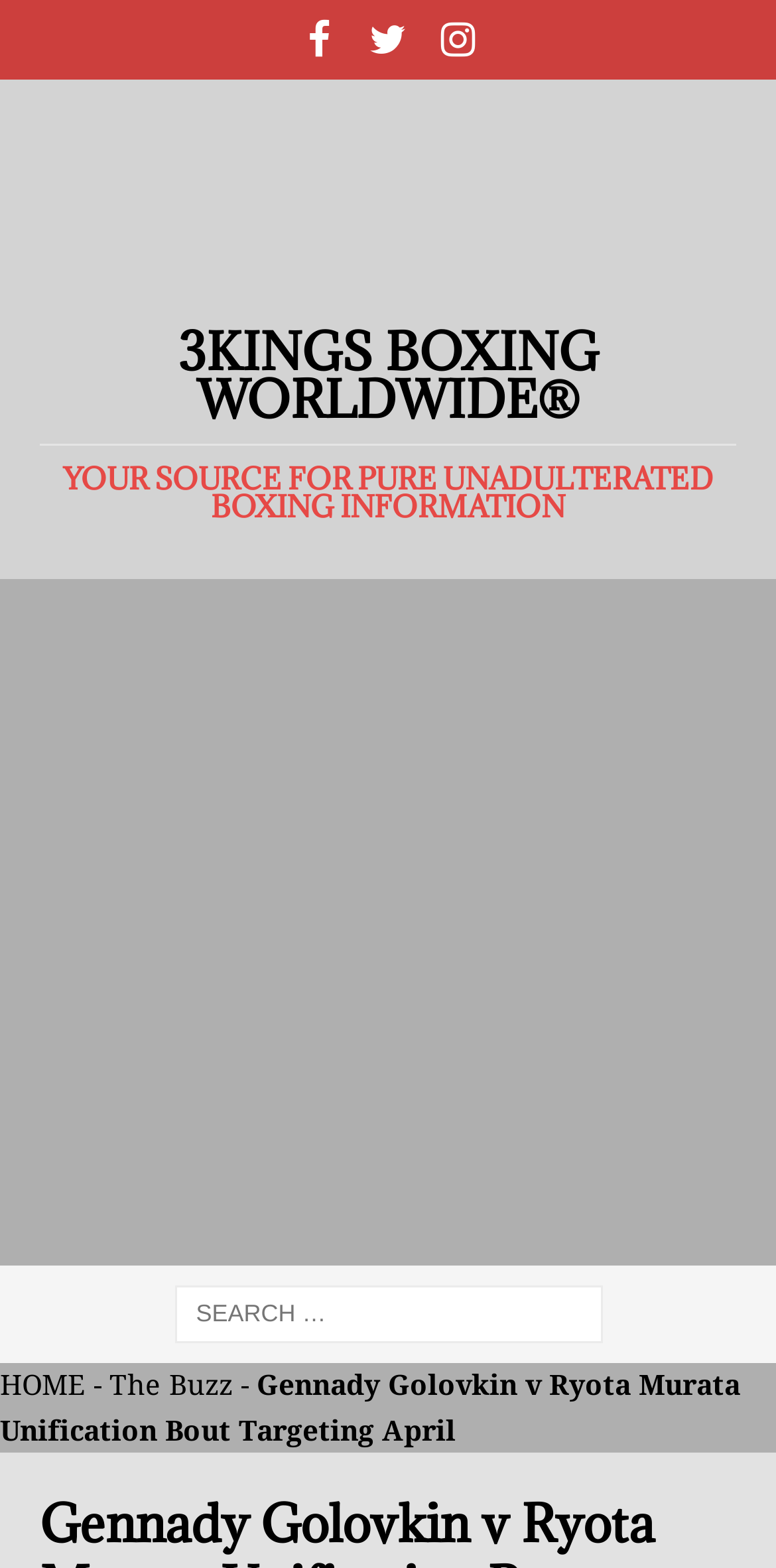What is the name of the boxing organization?
Please provide a single word or phrase as your answer based on the image.

3Kings Boxing